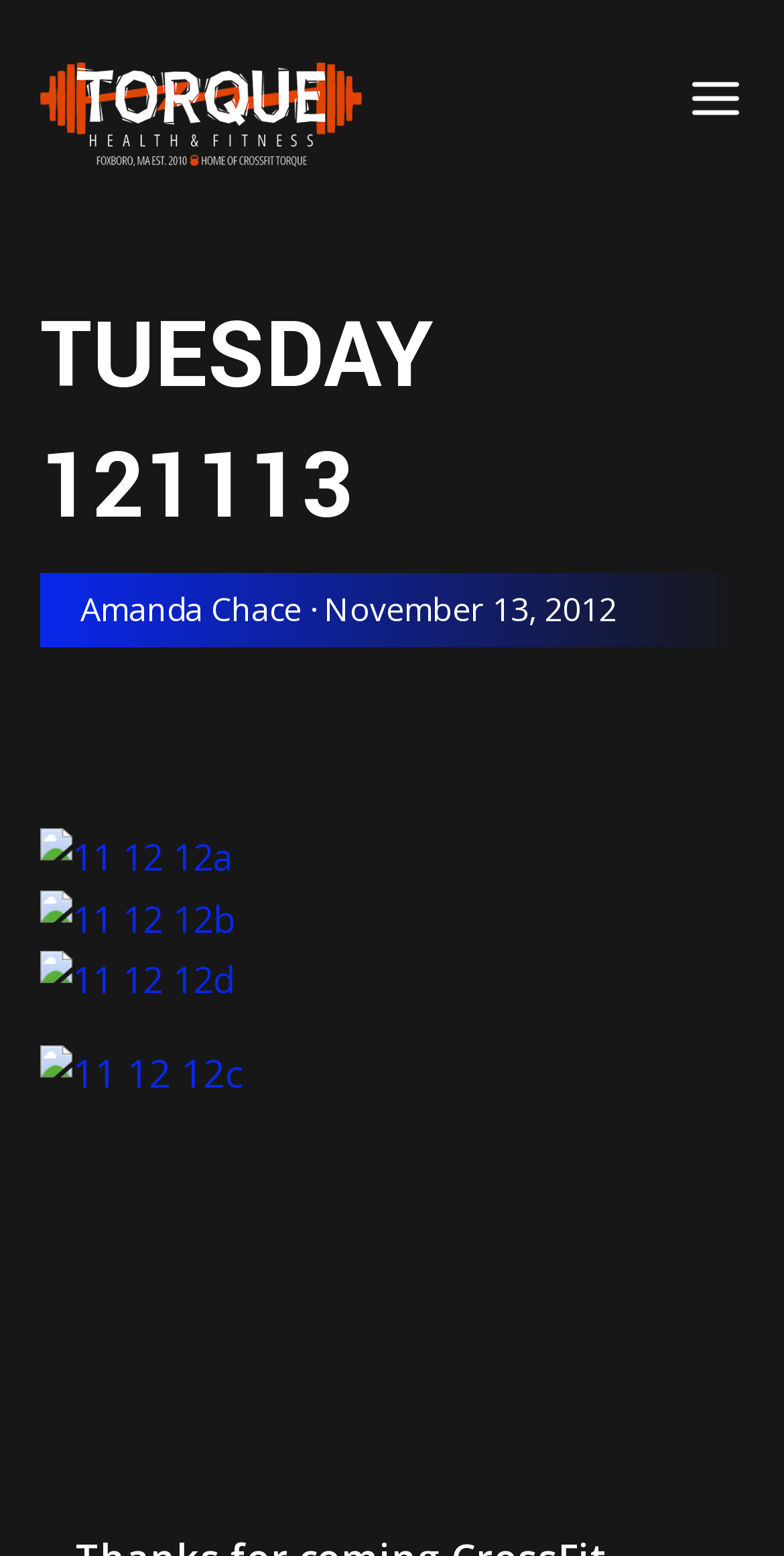Craft a detailed narrative of the webpage's structure and content.

The webpage appears to be a fitness blog or workout log, with a focus on a specific workout routine for Tuesday, November 13, 2012. 

At the top left of the page, there is a logo for "Torque Health and Fitness" accompanied by a link to the same. On the top right, there is a "MAIN MENU" button. 

Below the logo, there is a header section that spans the width of the page. Within this section, the title "TUESDAY 121113" is prominently displayed, followed by the author's name, "Amanda Chace", and the date "November 13, 2012". 

Underneath the header section, there are four links, each accompanied by an image, arranged vertically. These links are labeled "11 12 12a", "11 12 12b", "11 12 12d", and "11 12 12c", respectively. The images associated with these links are positioned to the right of the links.